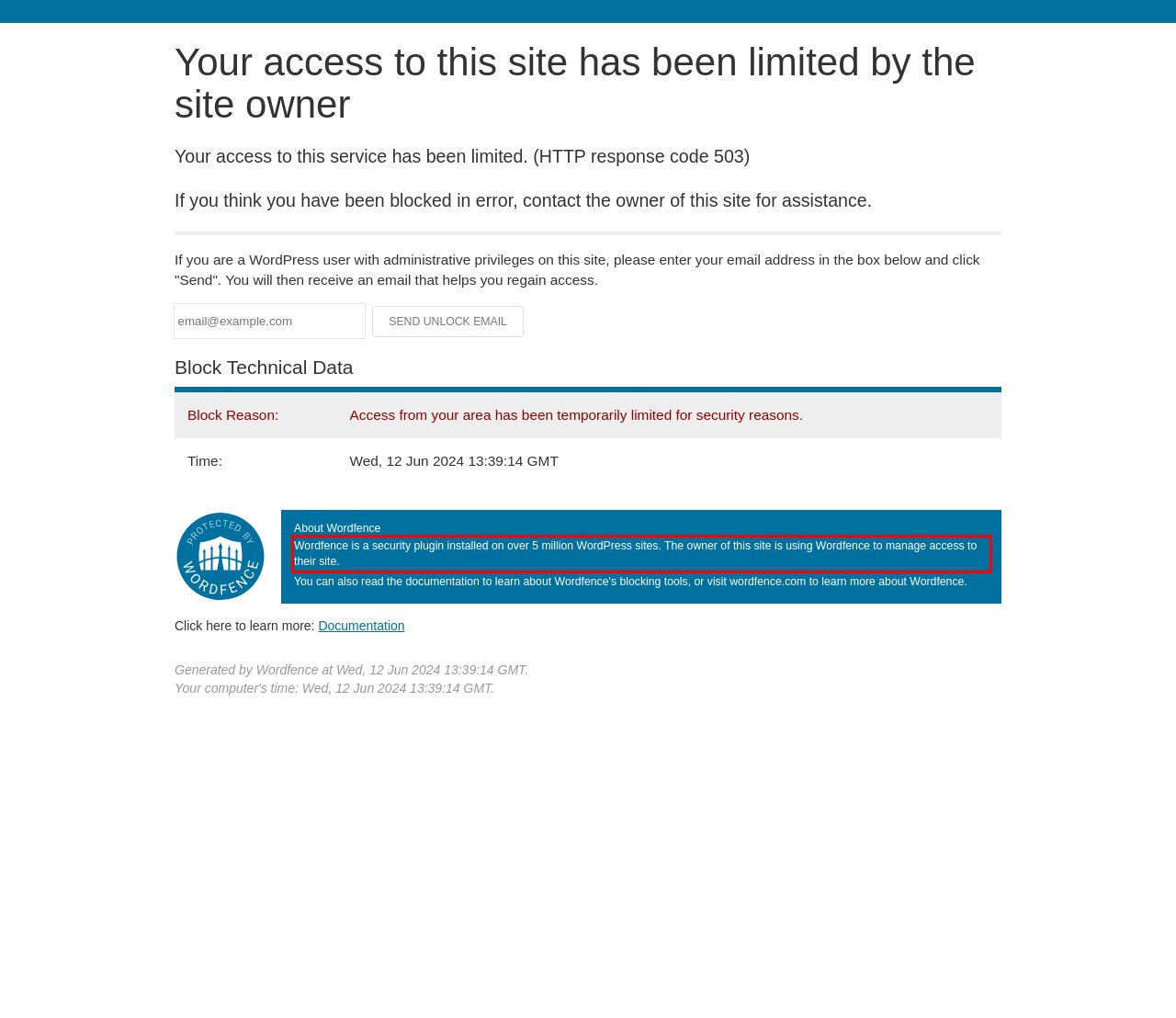Observe the screenshot of the webpage that includes a red rectangle bounding box. Conduct OCR on the content inside this red bounding box and generate the text.

Wordfence is a security plugin installed on over 5 million WordPress sites. The owner of this site is using Wordfence to manage access to their site.